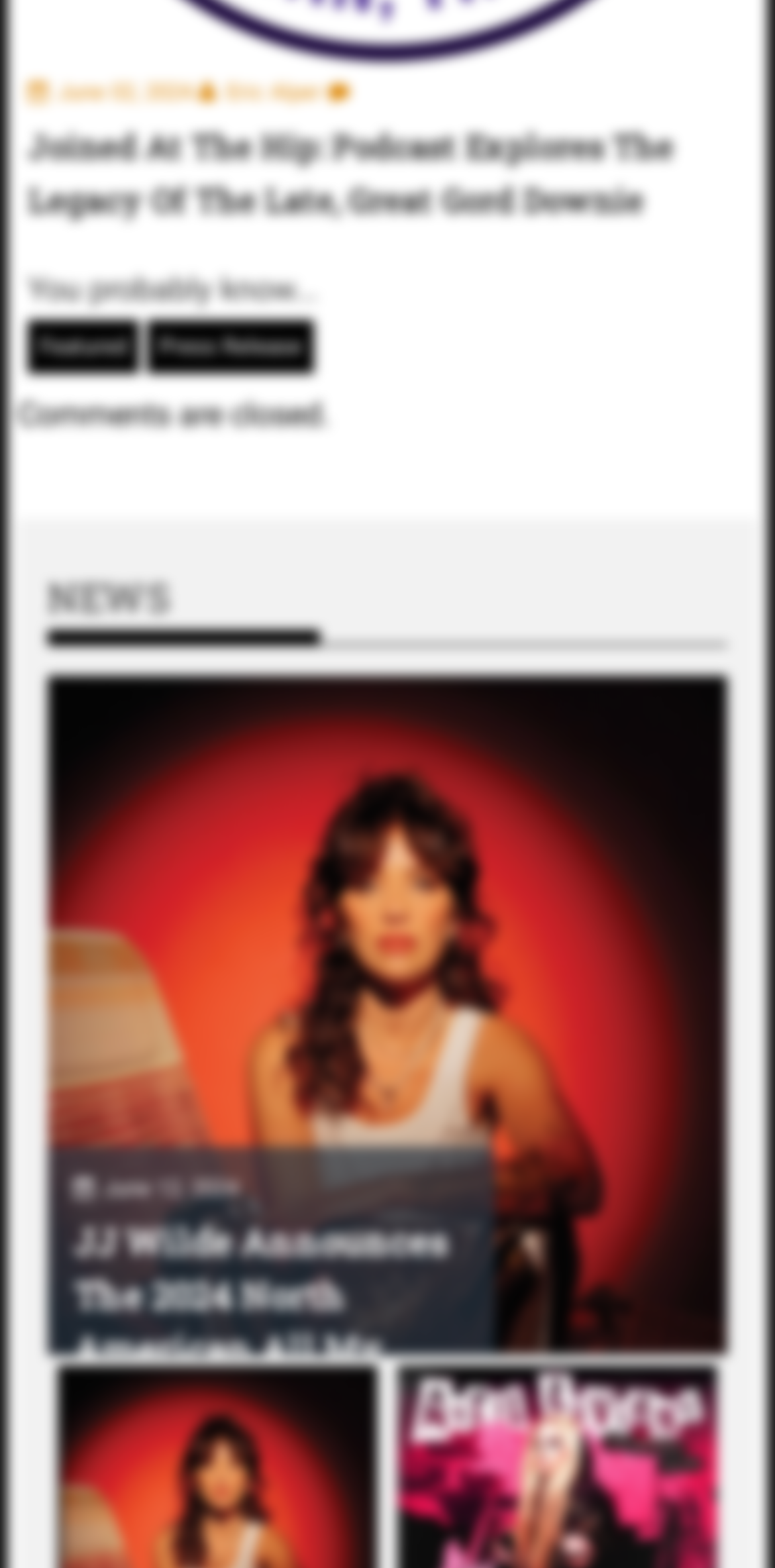What is the date of the article 'Joined At The Hip: Podcast Explores The Legacy Of The Late, Great Gord Downie'
From the image, provide a succinct answer in one word or a short phrase.

June 02, 2024